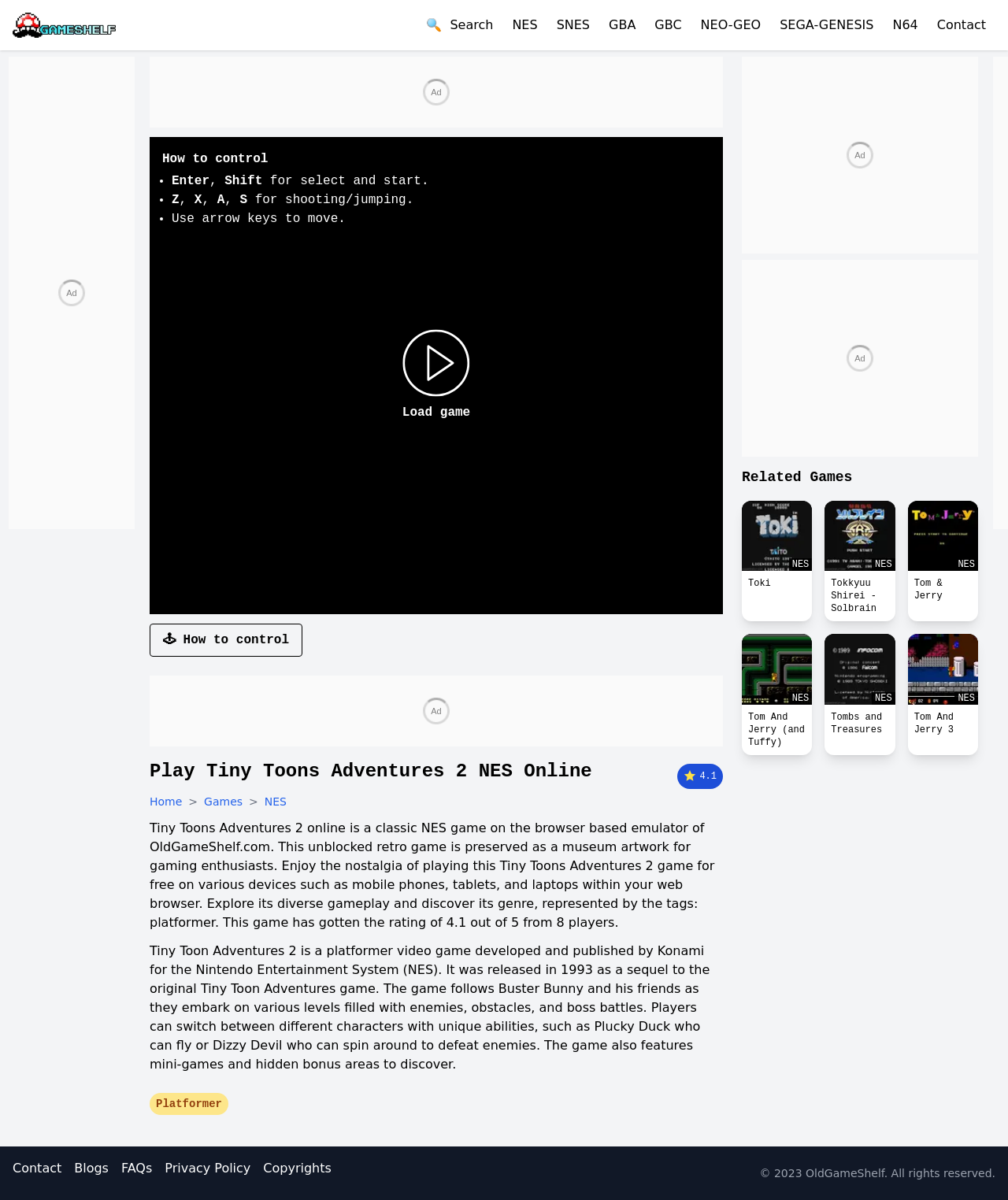Determine the coordinates of the bounding box that should be clicked to complete the instruction: "Contact us". The coordinates should be represented by four float numbers between 0 and 1: [left, top, right, bottom].

[0.929, 0.013, 0.978, 0.029]